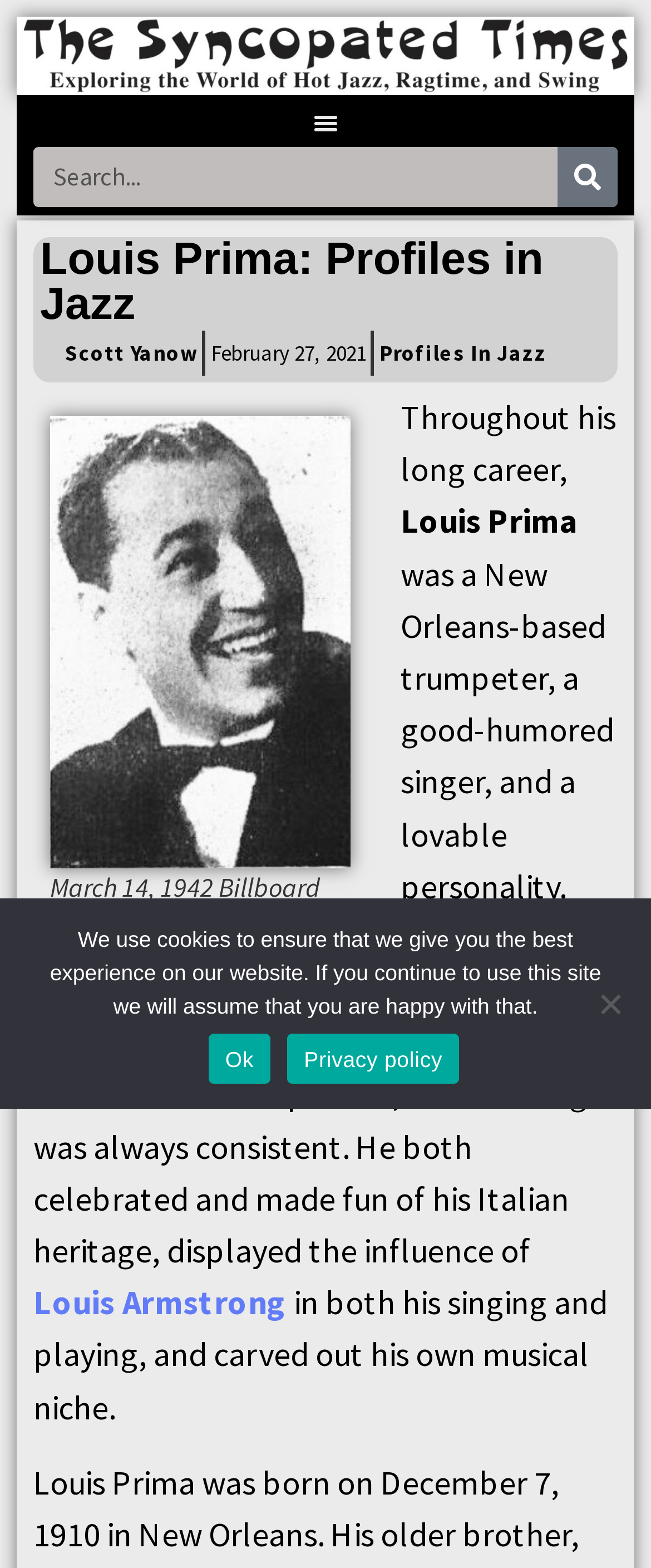Pinpoint the bounding box coordinates of the area that should be clicked to complete the following instruction: "Visit the Profiles In Jazz page". The coordinates must be given as four float numbers between 0 and 1, i.e., [left, top, right, bottom].

[0.583, 0.216, 0.84, 0.234]